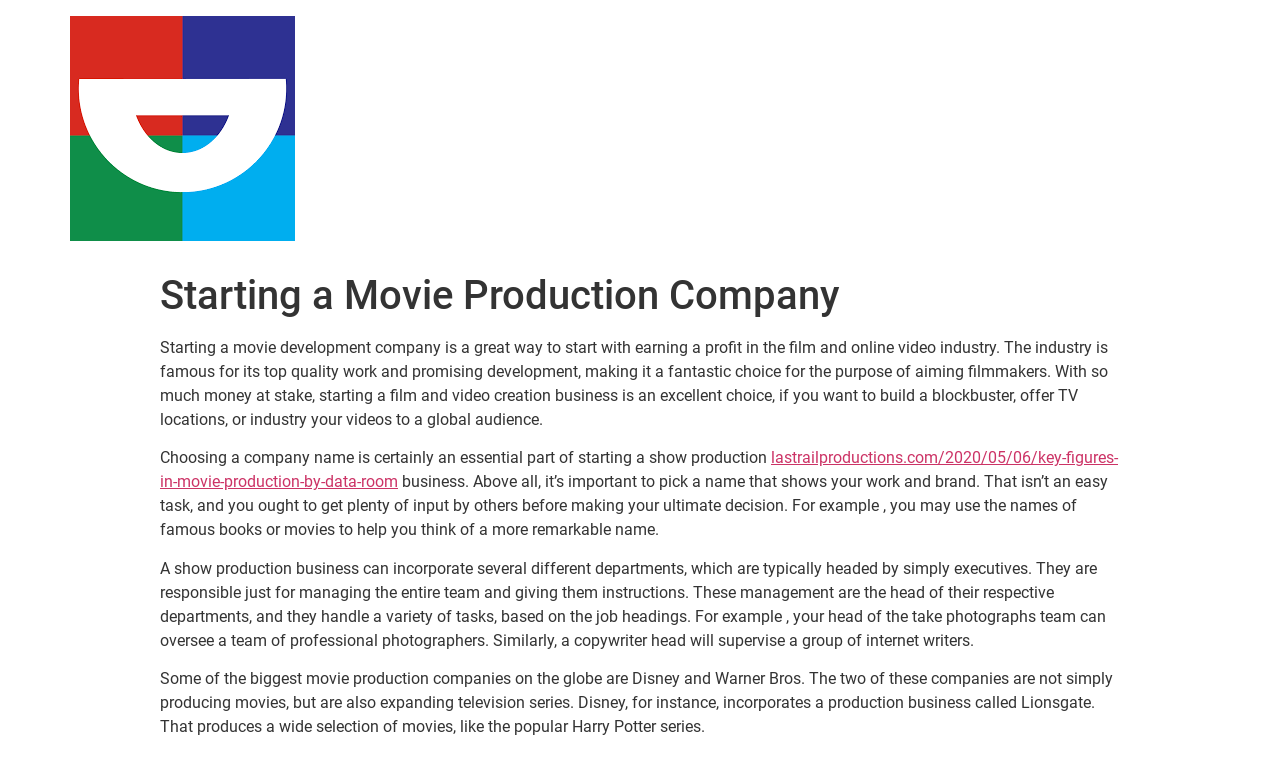Identify the main heading of the webpage and provide its text content.

Starting a Movie Production Company